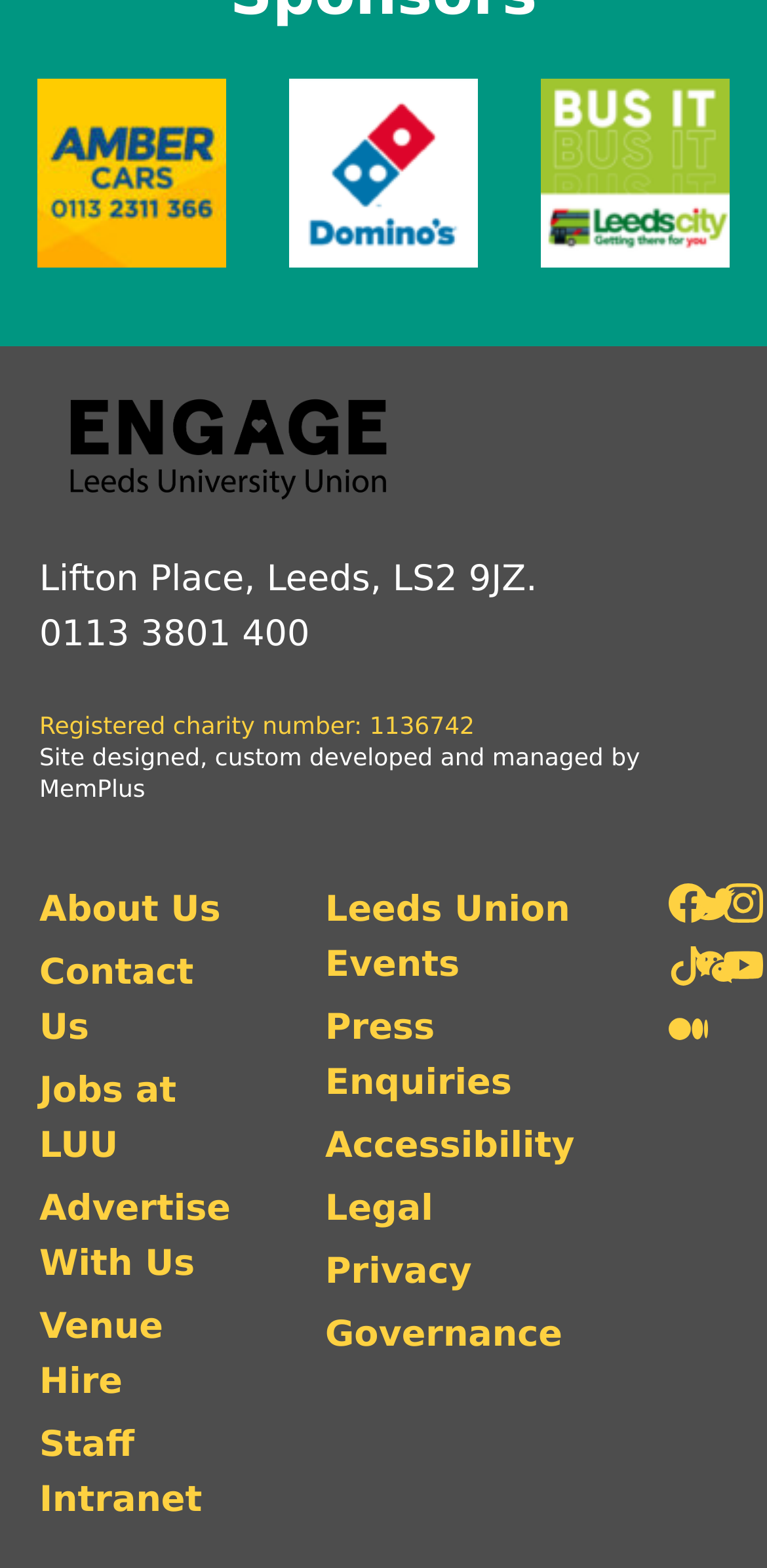Please provide a comprehensive answer to the question based on the screenshot: What is the address of the organization?

I found the address of the organization by looking at the StaticText element that says 'Lifton Place, Leeds, LS2 9JZ'.